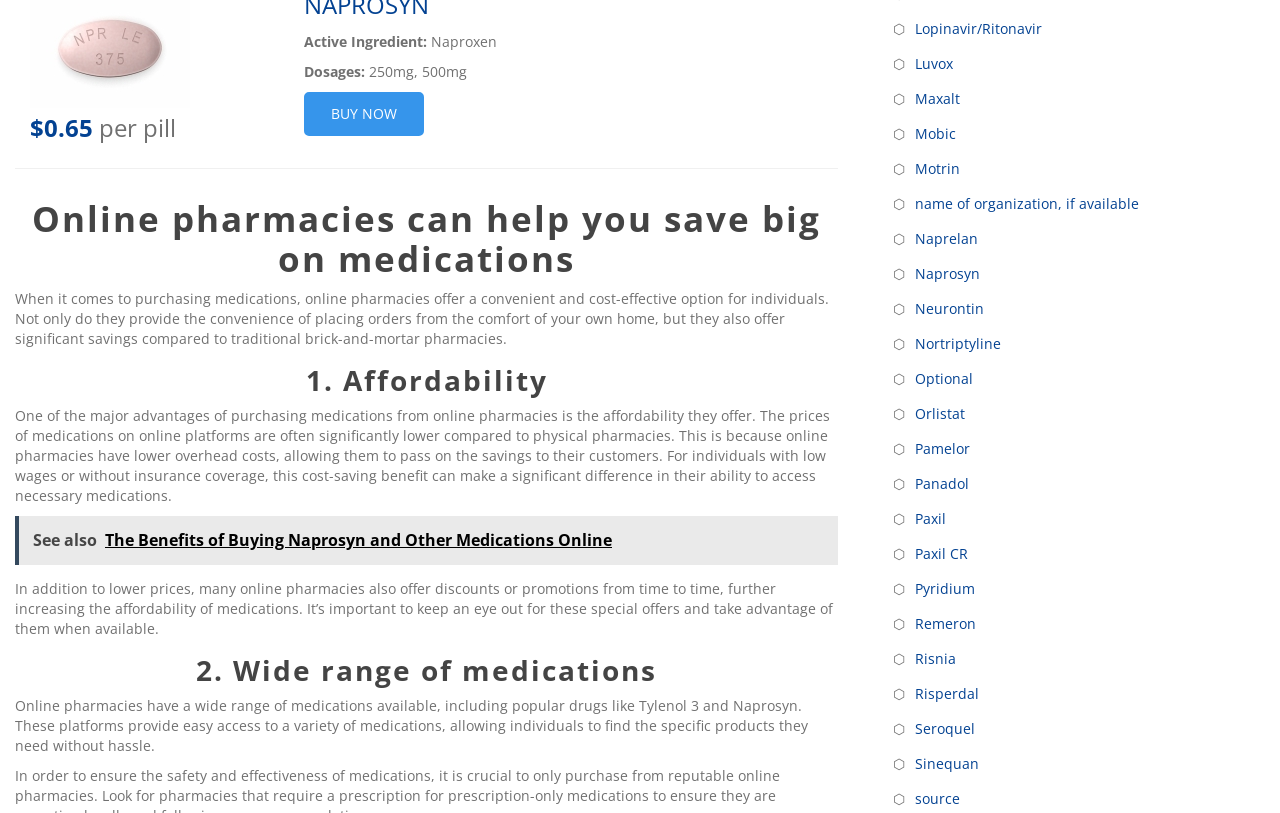Please locate the bounding box coordinates of the element that should be clicked to achieve the given instruction: "Explore the wide range of medications available".

[0.012, 0.804, 0.655, 0.844]